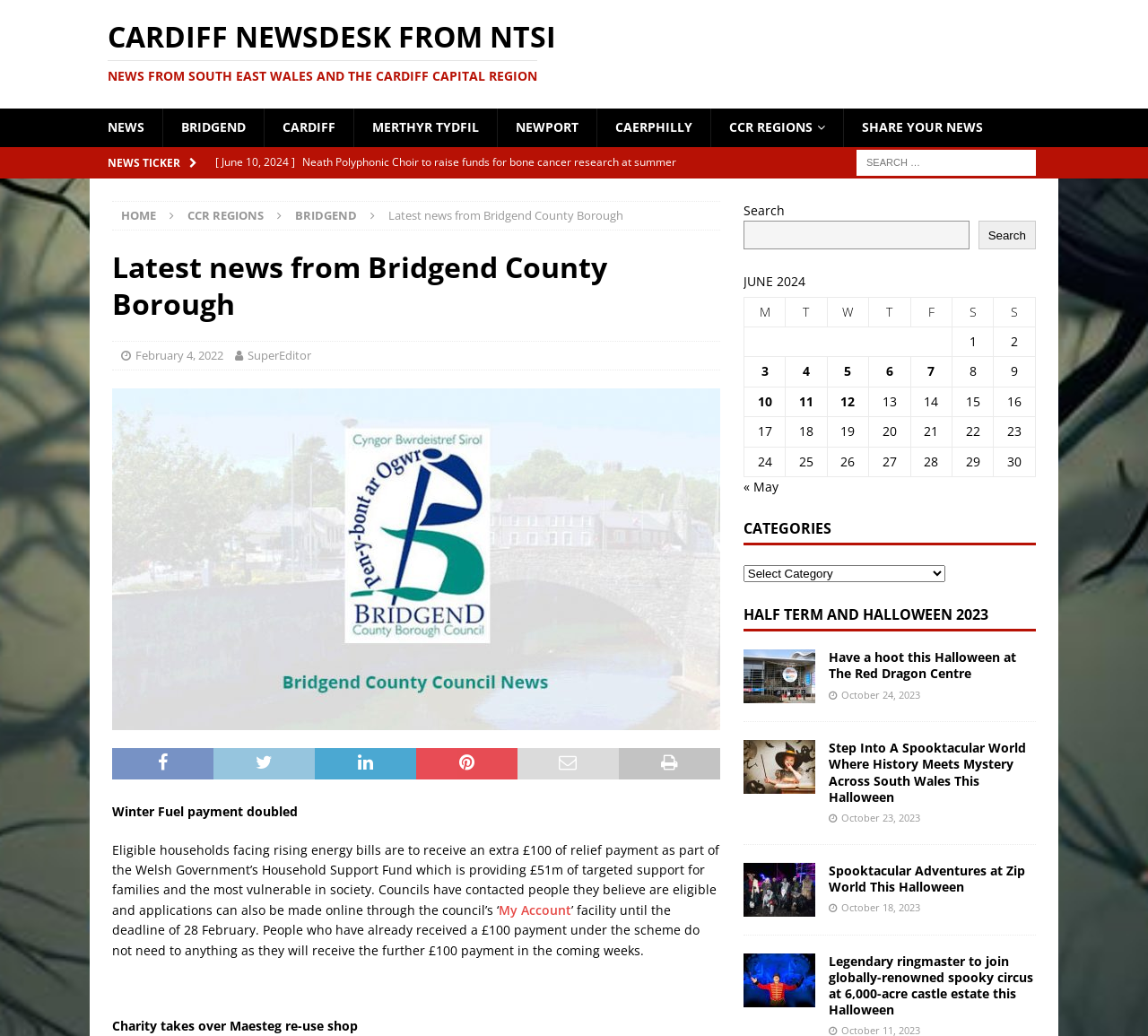Find the bounding box coordinates of the element's region that should be clicked in order to follow the given instruction: "Read latest news from Bridgend County Borough". The coordinates should consist of four float numbers between 0 and 1, i.e., [left, top, right, bottom].

[0.338, 0.2, 0.543, 0.215]